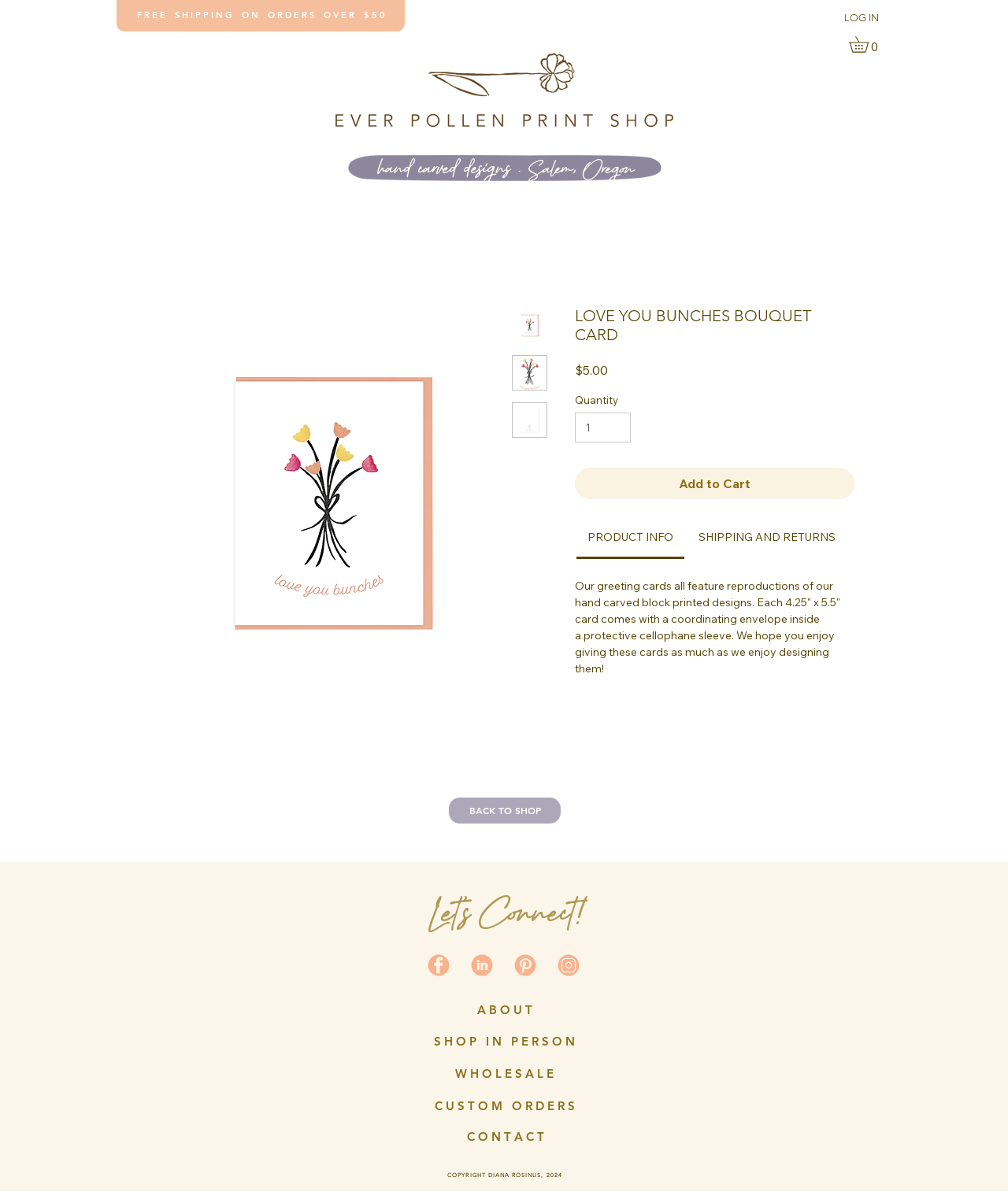Locate the bounding box coordinates of the clickable area needed to fulfill the instruction: "Add the 'LOVE YOU BUNCHES BOUQUET CARD' to cart".

[0.57, 0.392, 0.848, 0.419]